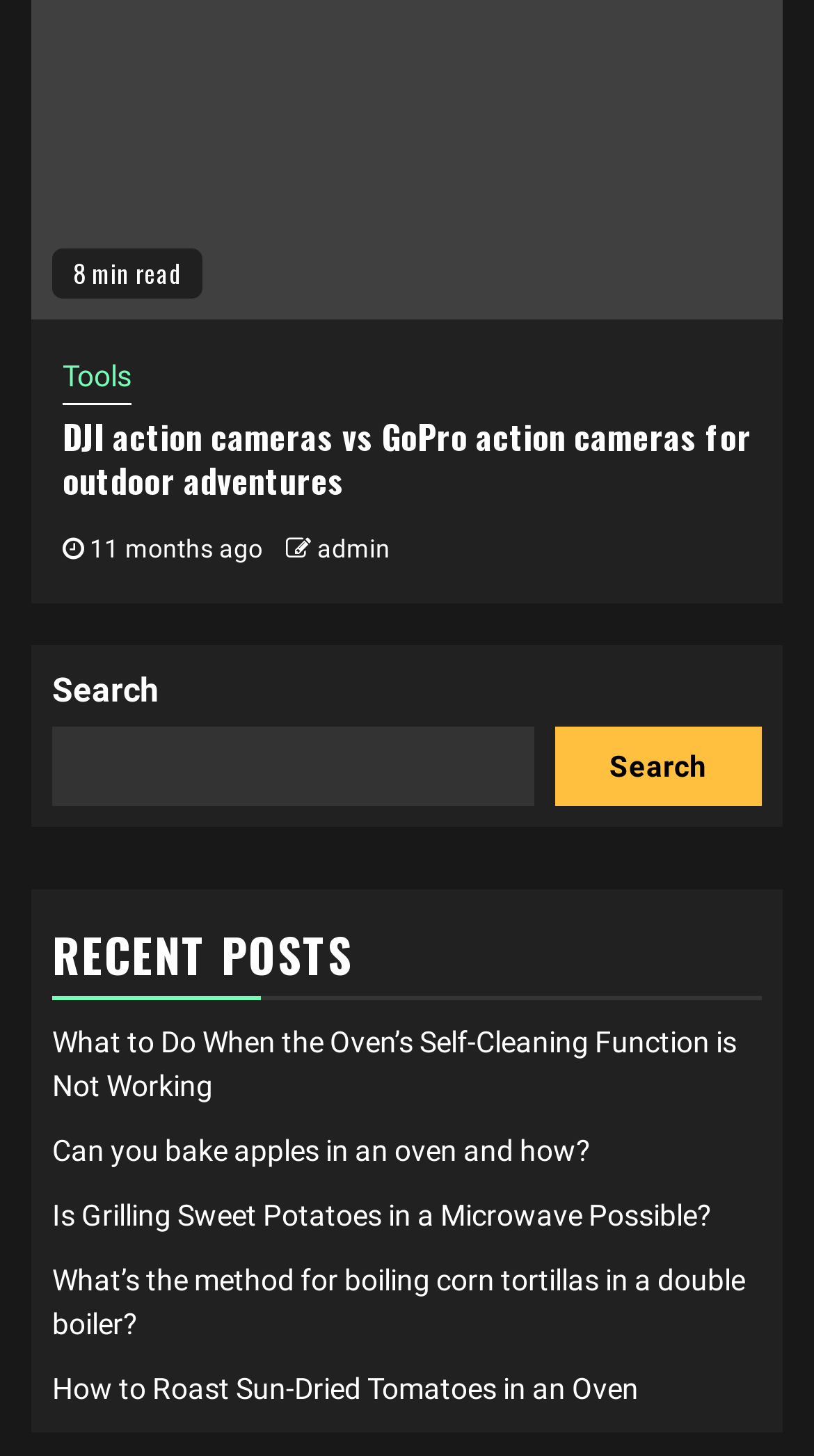Highlight the bounding box coordinates of the element that should be clicked to carry out the following instruction: "Search for something". The coordinates must be given as four float numbers ranging from 0 to 1, i.e., [left, top, right, bottom].

[0.064, 0.458, 0.936, 0.554]